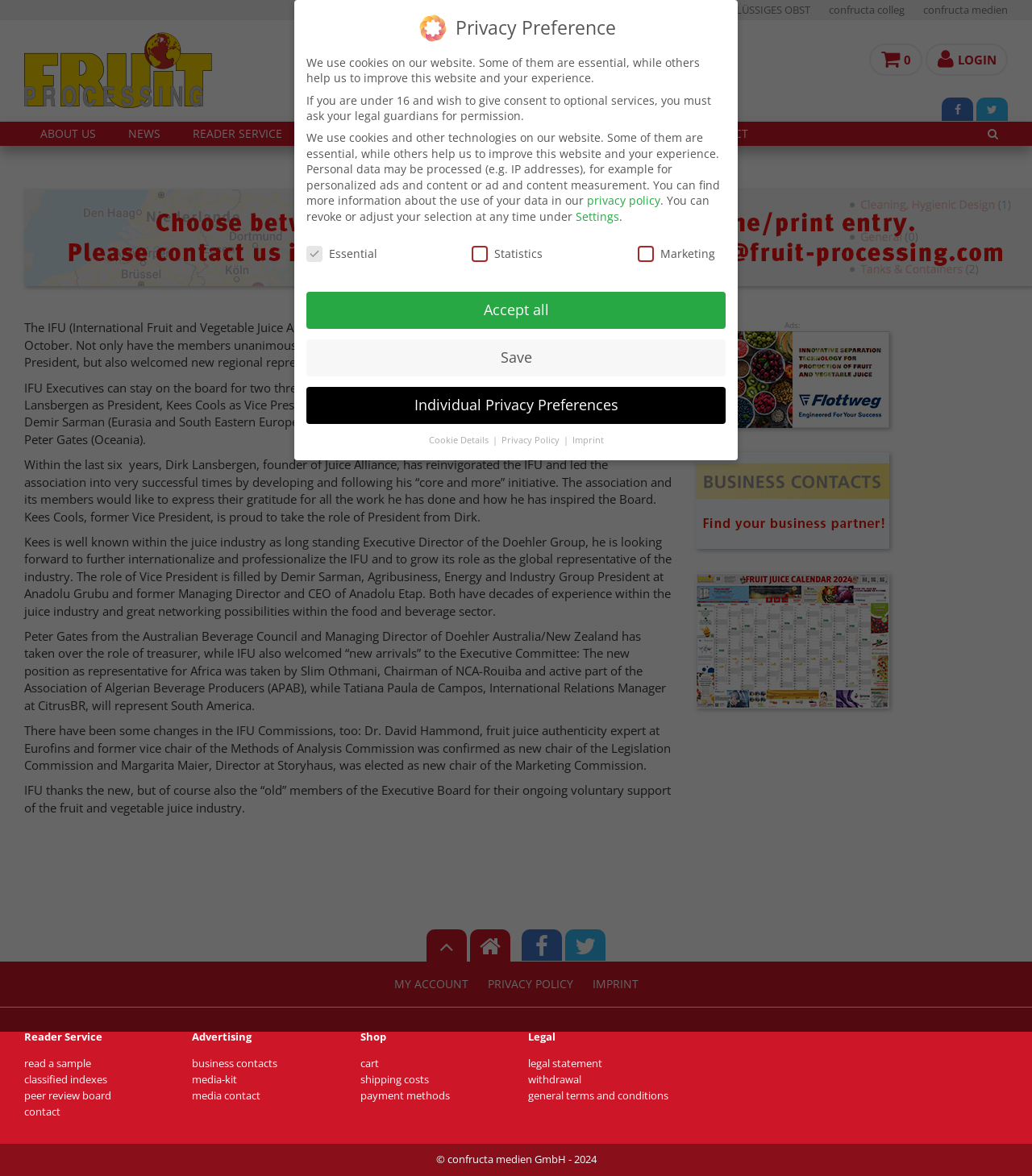Analyze the image and answer the question with as much detail as possible: 
How many terms can IFU Executives stay on the board?

The question is asking about the number of terms IFU Executives can stay on the board. After reading the article, I found that IFU Executives can stay on the board for two three year terms.